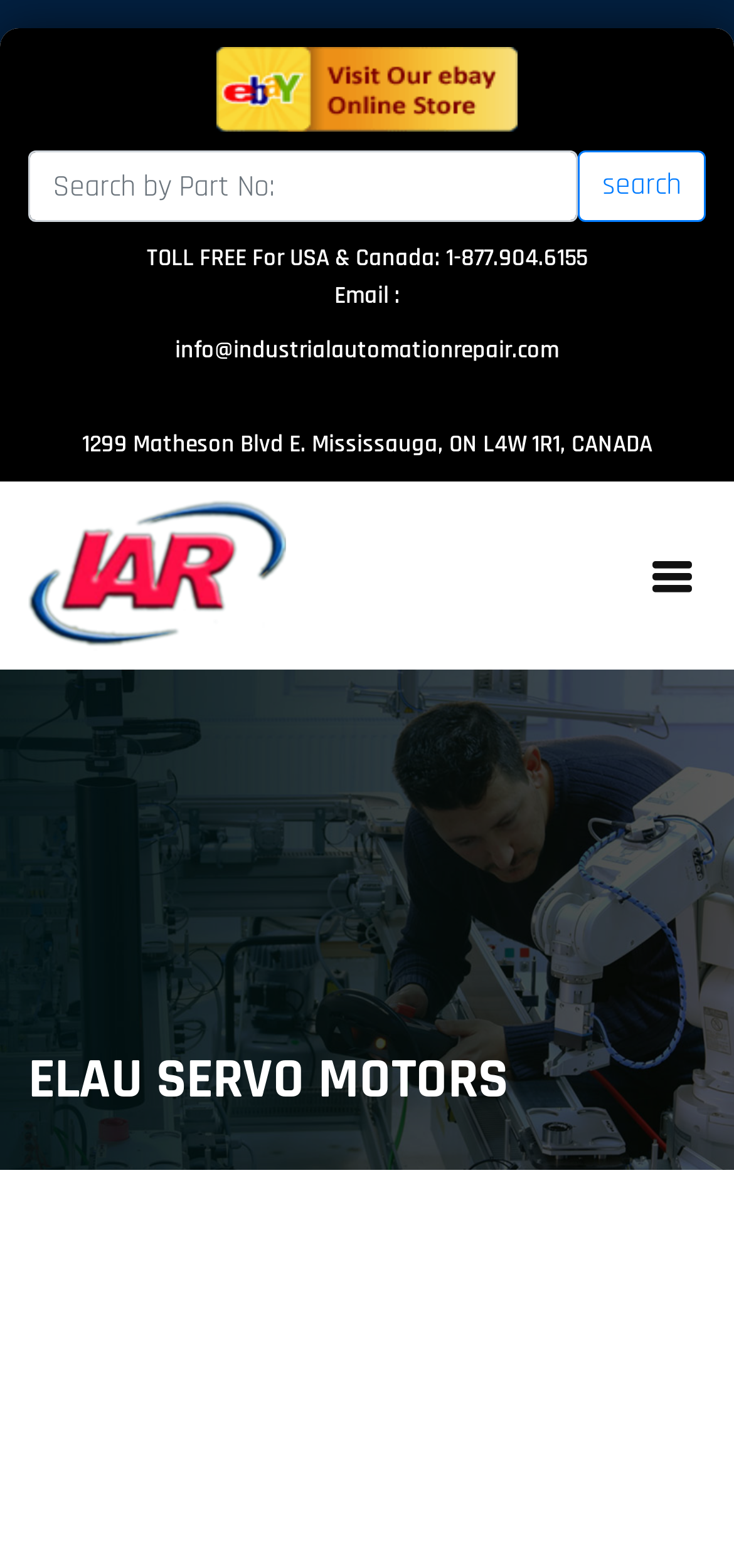What type of motors are mentioned on the webpage?
Look at the image and answer the question using a single word or phrase.

ELAU SERVO MOTORS